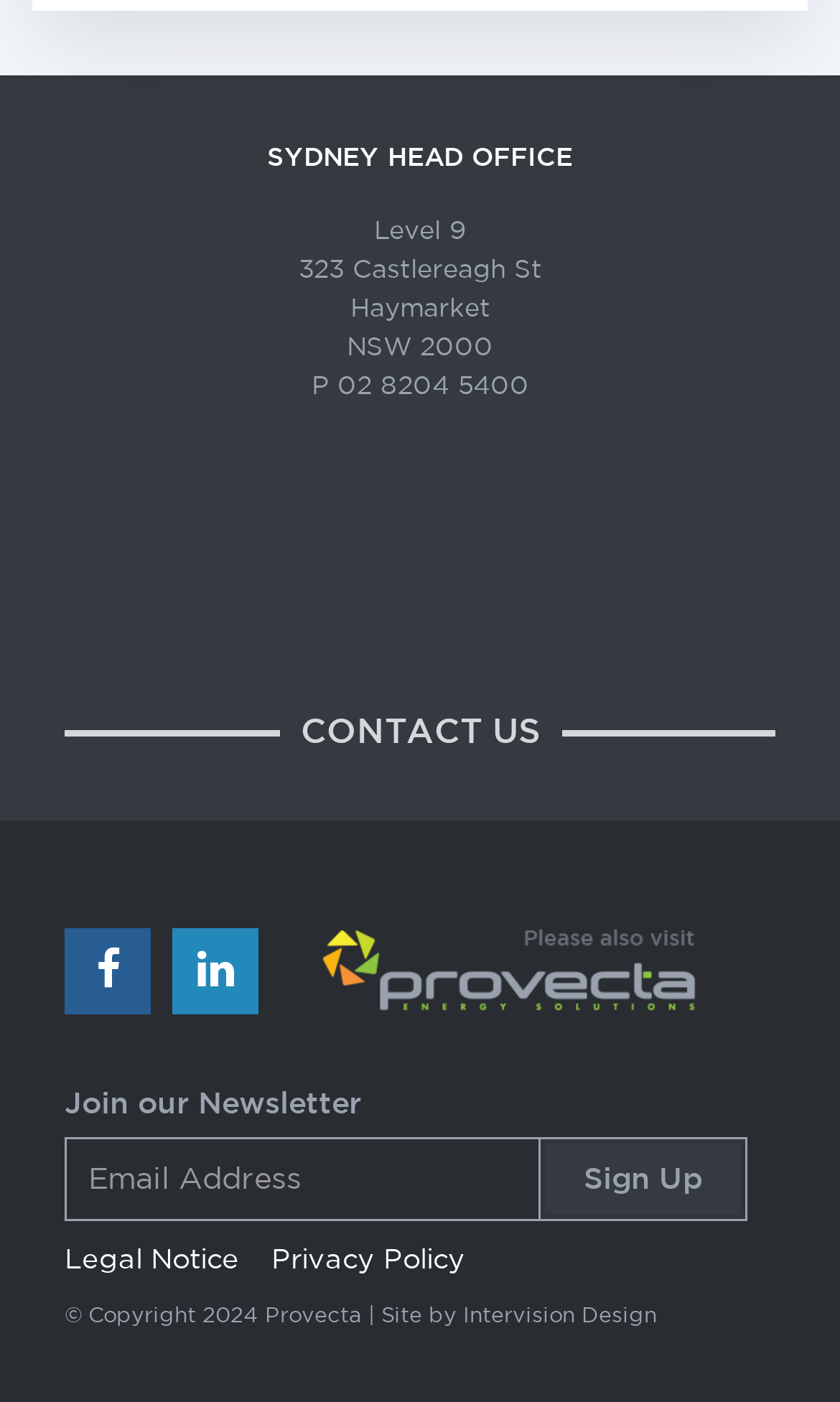From the given element description: "name="EMAIL" placeholder="Email Address"", find the bounding box for the UI element. Provide the coordinates as four float numbers between 0 and 1, in the order [left, top, right, bottom].

[0.077, 0.811, 0.641, 0.871]